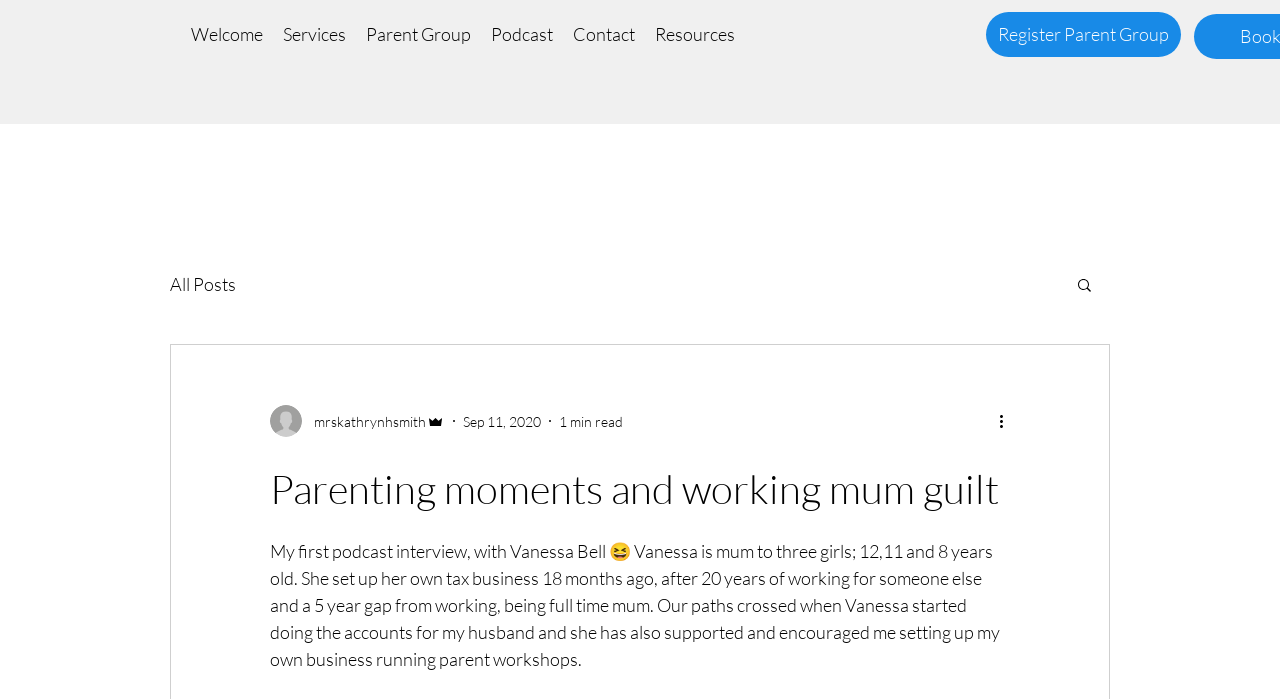Find the bounding box coordinates corresponding to the UI element with the description: "Parent Group". The coordinates should be formatted as [left, top, right, bottom], with values as floats between 0 and 1.

[0.278, 0.017, 0.376, 0.082]